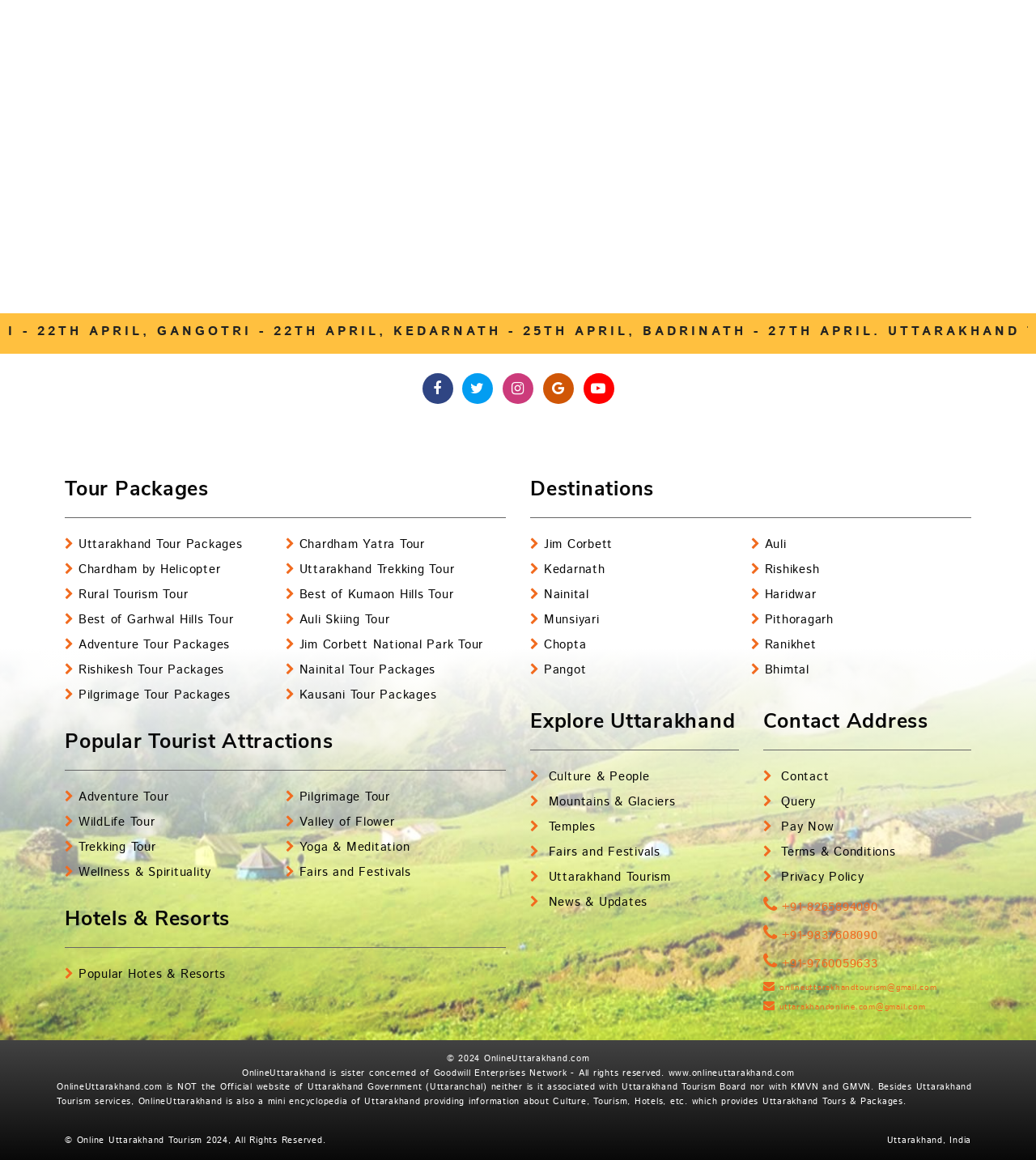Provide the bounding box coordinates of the area you need to click to execute the following instruction: "Click on Uttarakhand Tour Packages".

[0.062, 0.462, 0.234, 0.476]